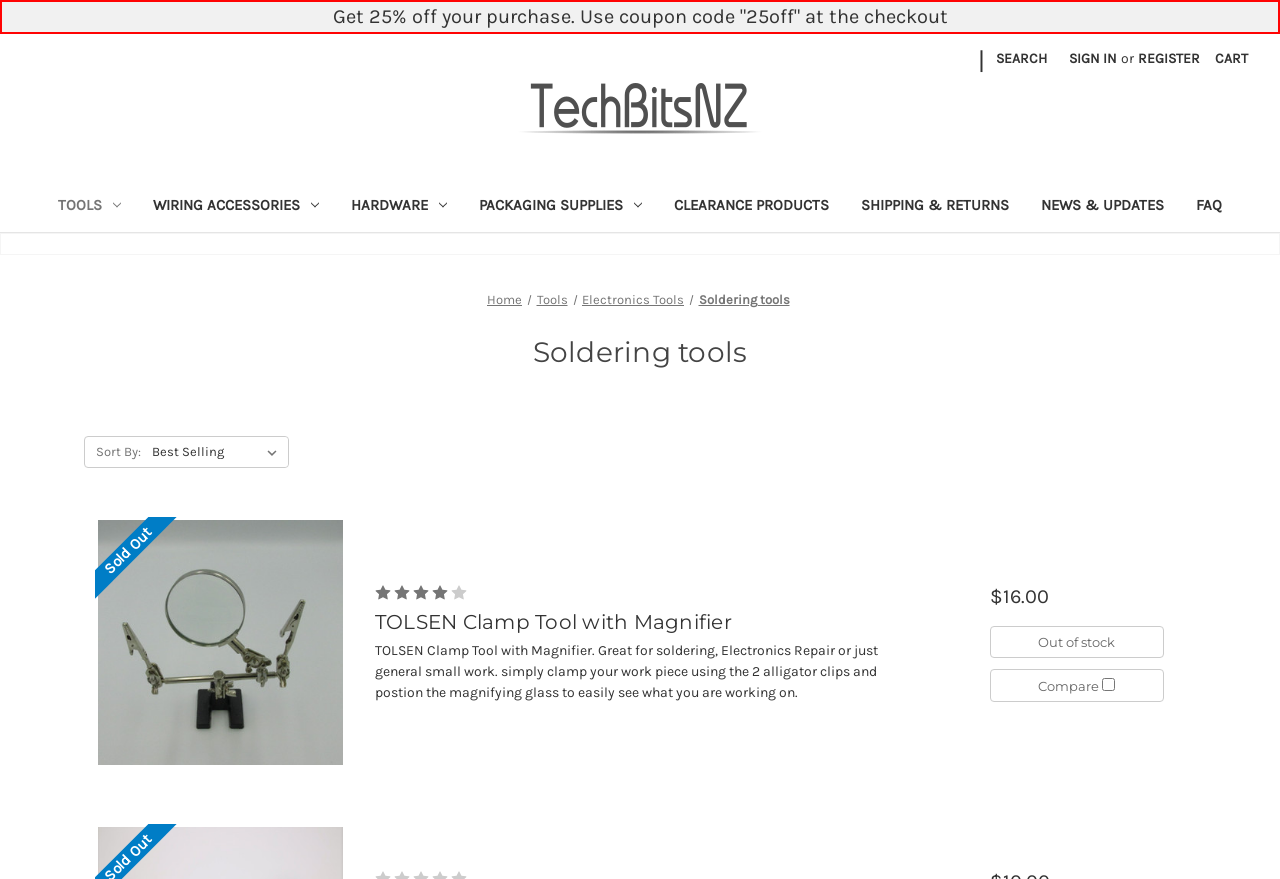Utilize the information from the image to answer the question in detail:
What is the name of the company?

The company name is displayed as a link at the top left corner of the webpage, and it is also mentioned in the image description of the logo.